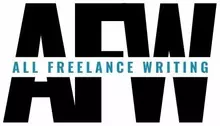What does the logo symbolize?
Provide a fully detailed and comprehensive answer to the question.

According to the caption, the logo symbolizes a platform dedicated to freelance writers, offering resources, insights, and a community for those in the writing profession.